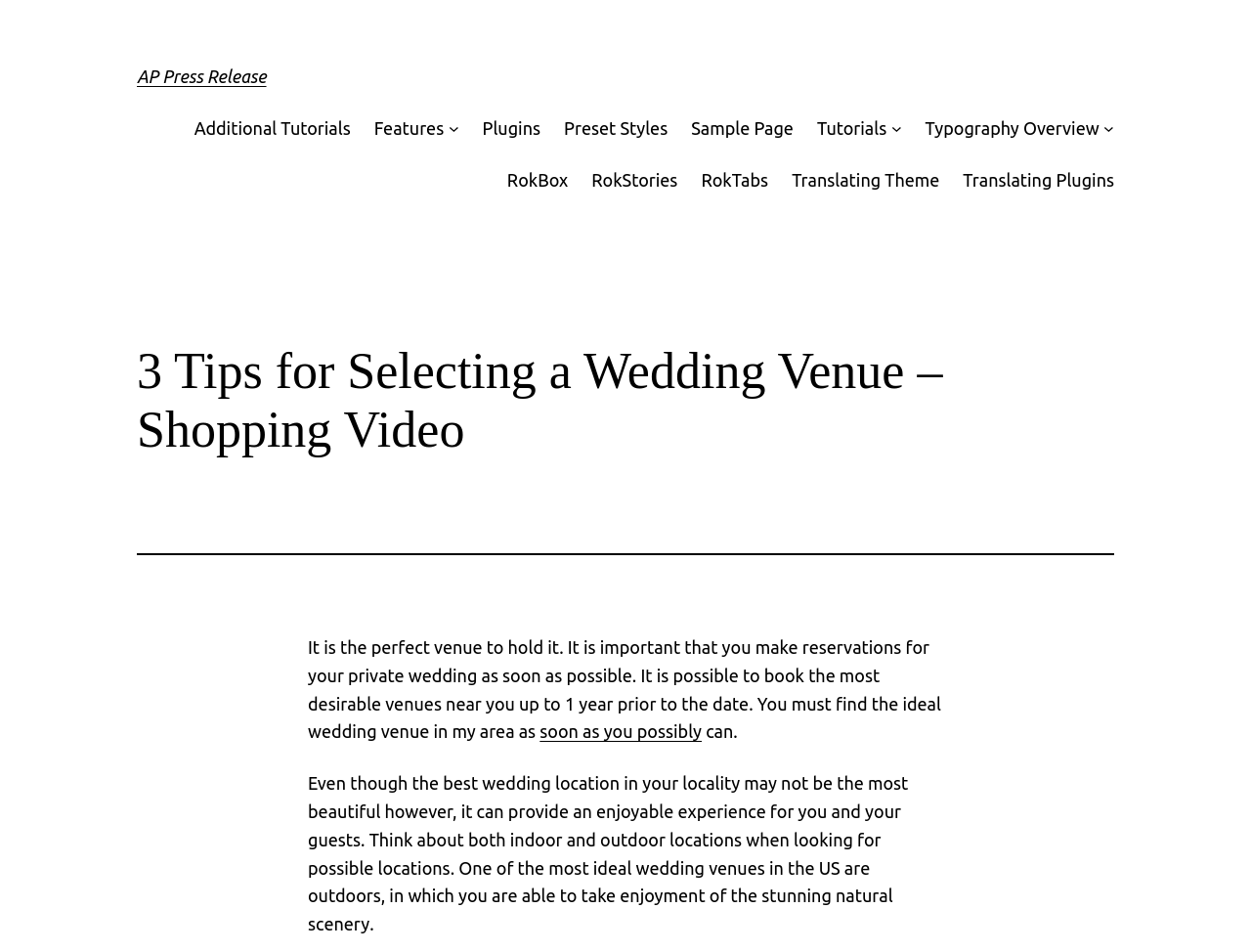Determine the bounding box coordinates of the clickable element to achieve the following action: 'Go to About Me page'. Provide the coordinates as four float values between 0 and 1, formatted as [left, top, right, bottom].

None